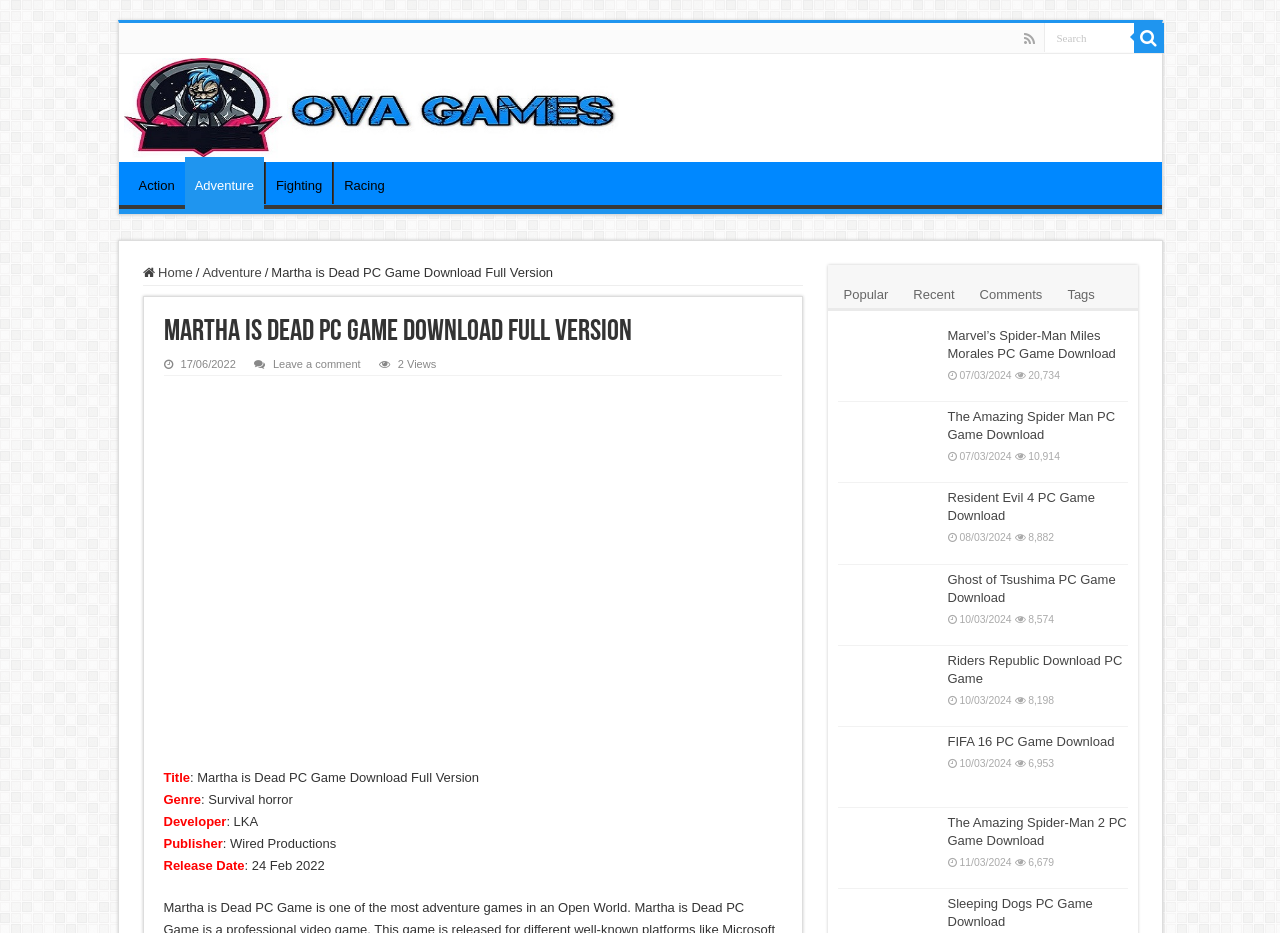Please examine the image and answer the question with a detailed explanation:
What is the name of the game on this webpage?

I determined the answer by looking at the heading 'Martha is Dead PC Game Download Full Version' which is prominently displayed on the webpage, indicating that the webpage is about this game.